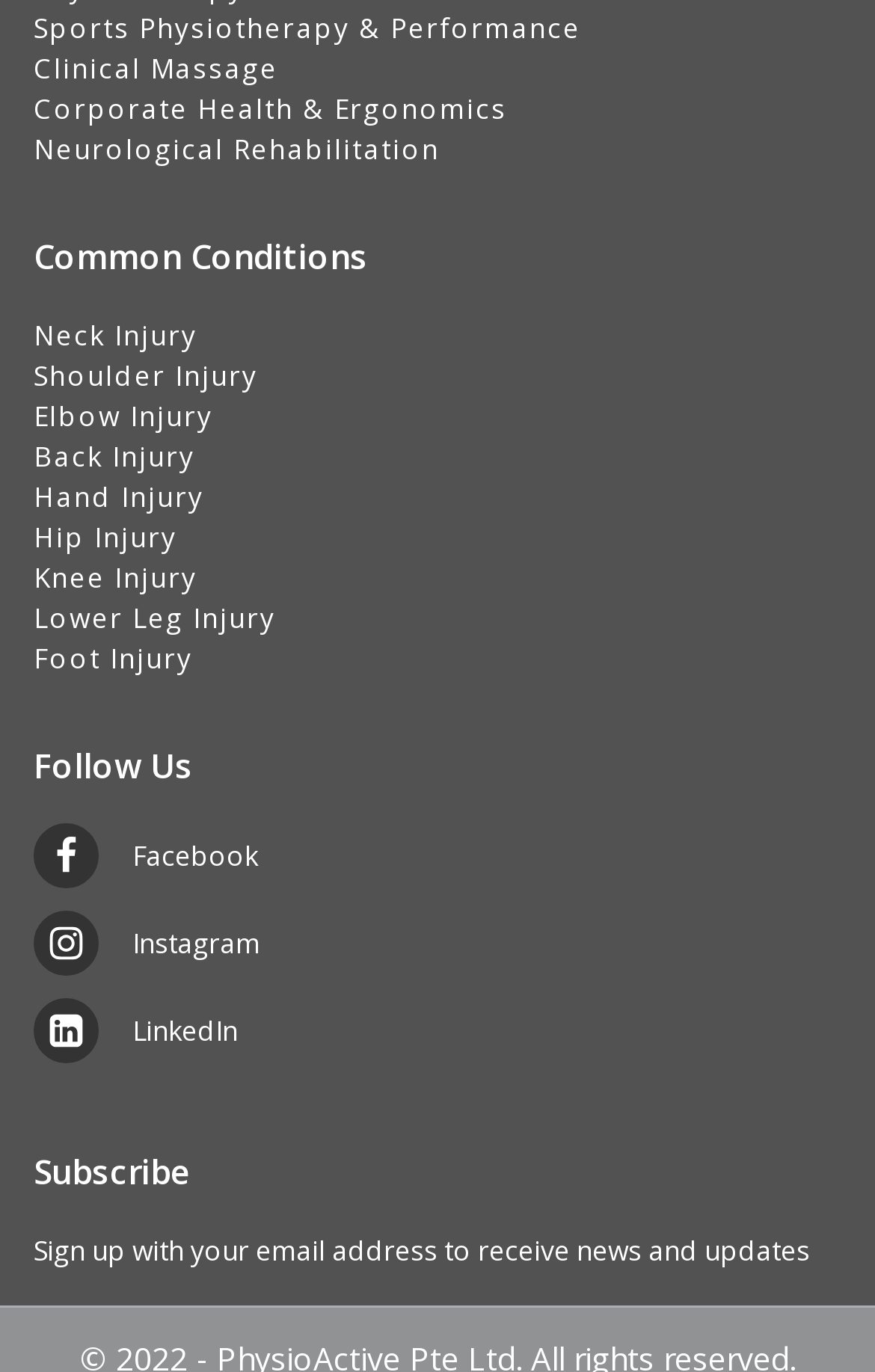Determine the bounding box coordinates of the clickable region to carry out the instruction: "Click on Sports Physiotherapy & Performance".

[0.038, 0.007, 0.664, 0.036]